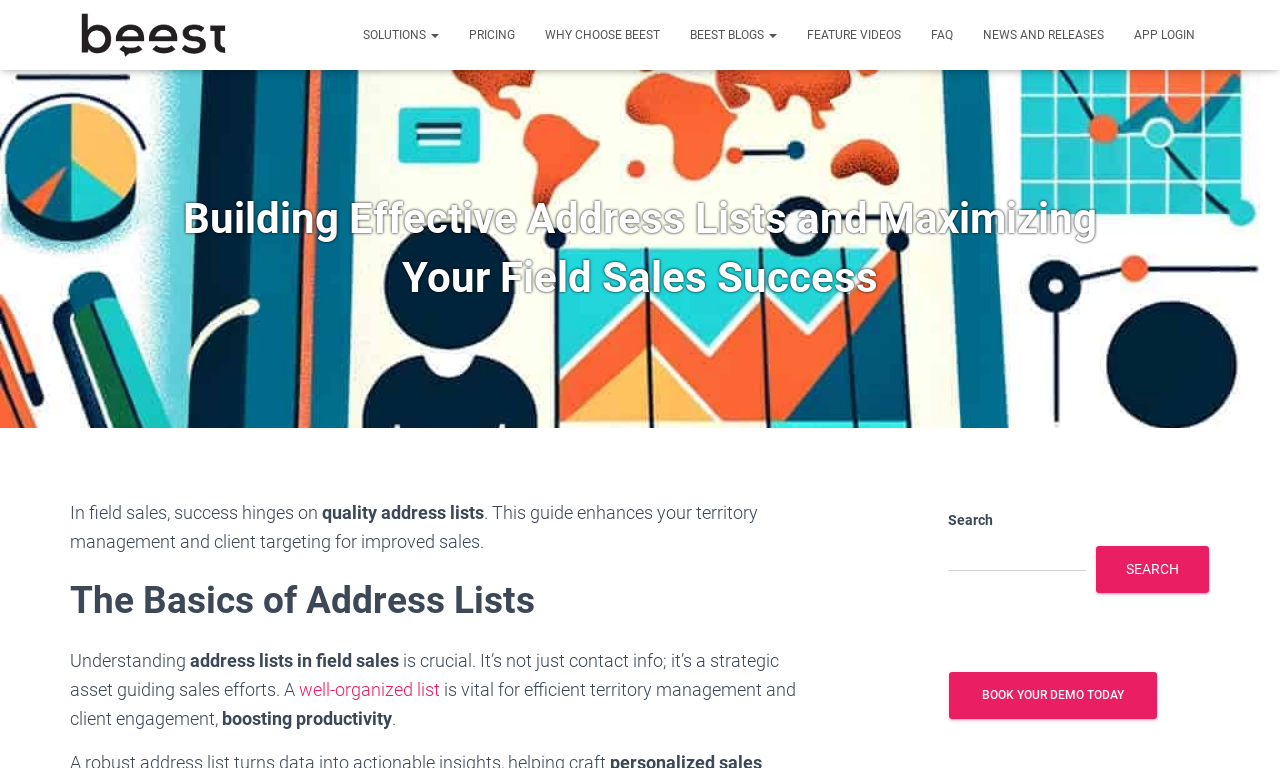Give a short answer to this question using one word or a phrase:
What is the company name?

Beest